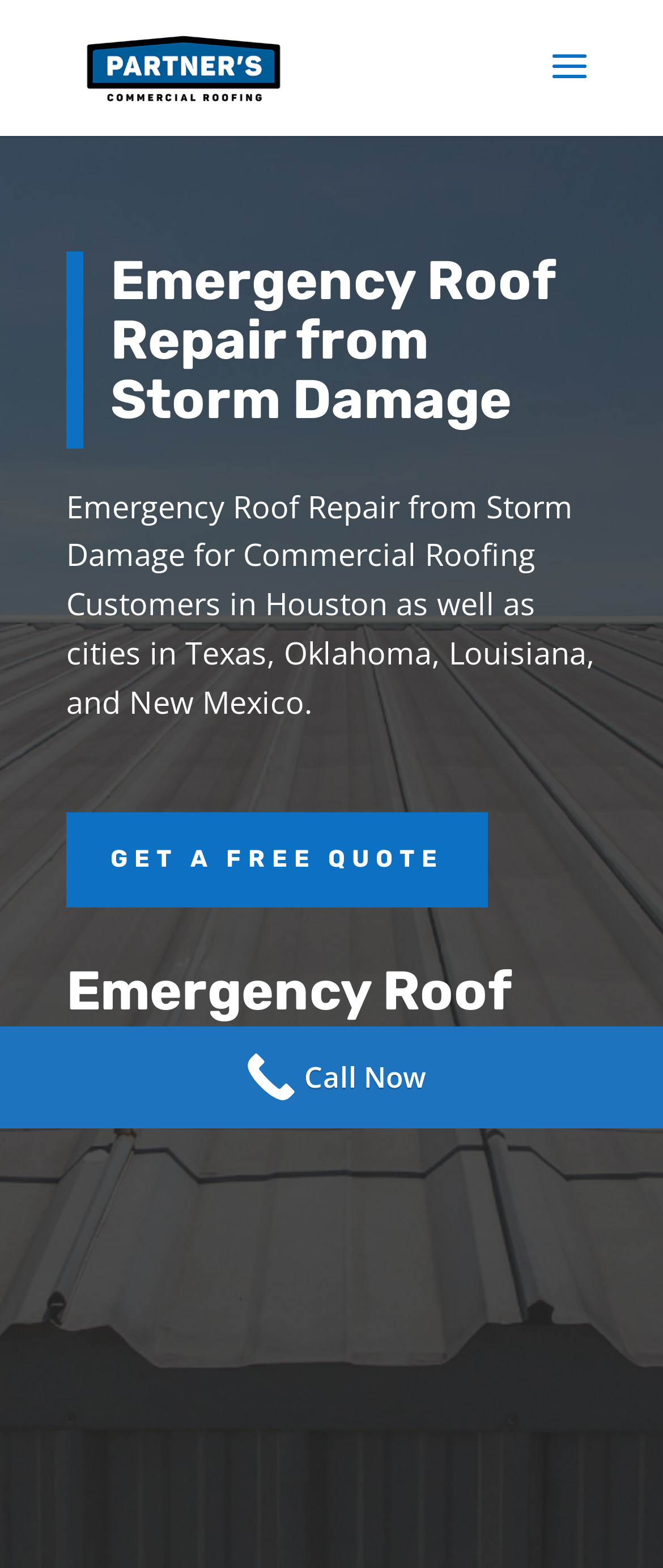Give a concise answer using one word or a phrase to the following question:
What type of roofing customers are targeted?

Commercial